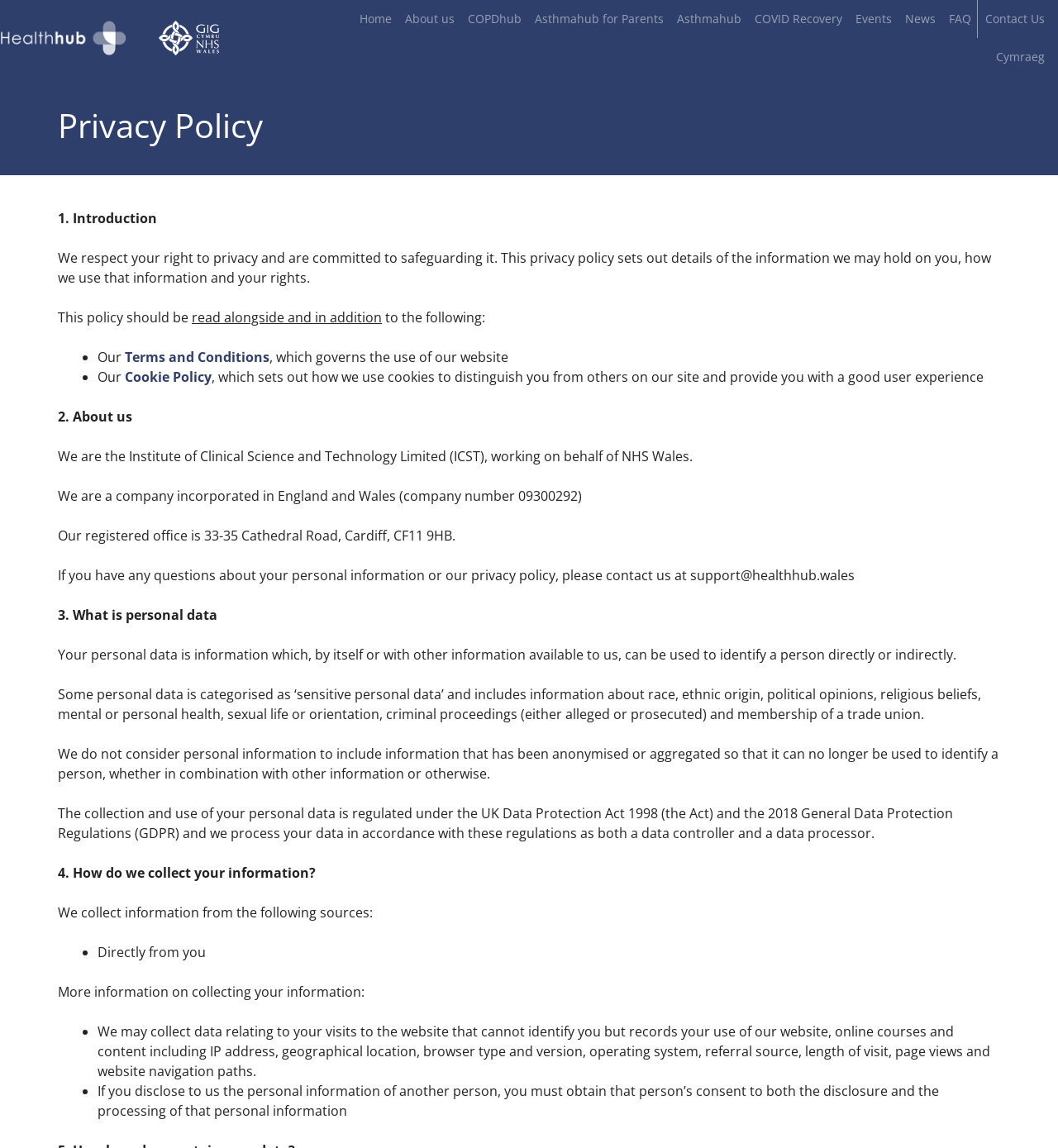Identify the bounding box coordinates of the clickable section necessary to follow the following instruction: "View Terms and Conditions". The coordinates should be presented as four float numbers from 0 to 1, i.e., [left, top, right, bottom].

[0.118, 0.303, 0.255, 0.319]